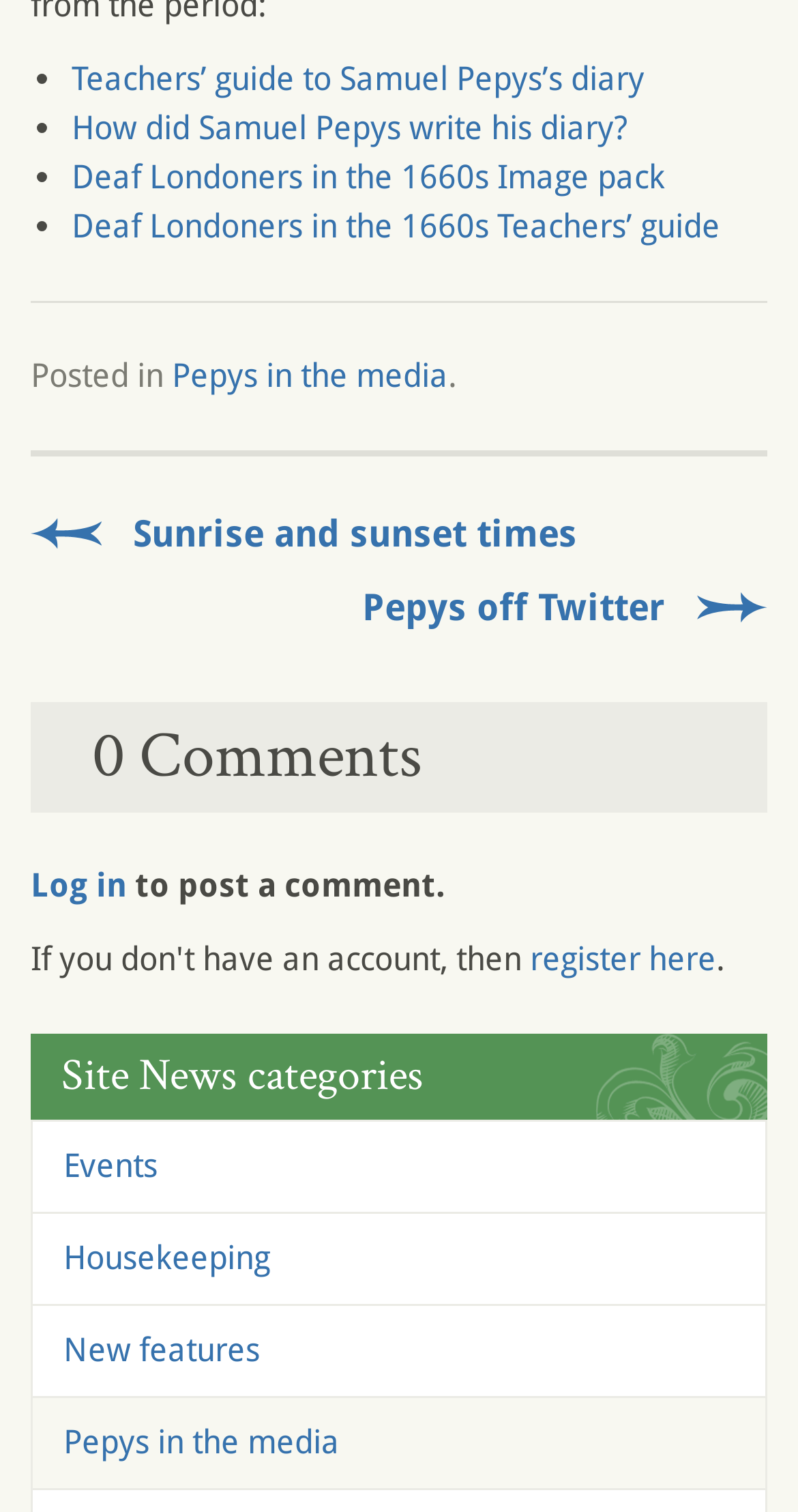Please determine the bounding box coordinates of the clickable area required to carry out the following instruction: "Read about Deaf Londoners in the 1660s". The coordinates must be four float numbers between 0 and 1, represented as [left, top, right, bottom].

[0.09, 0.104, 0.833, 0.129]